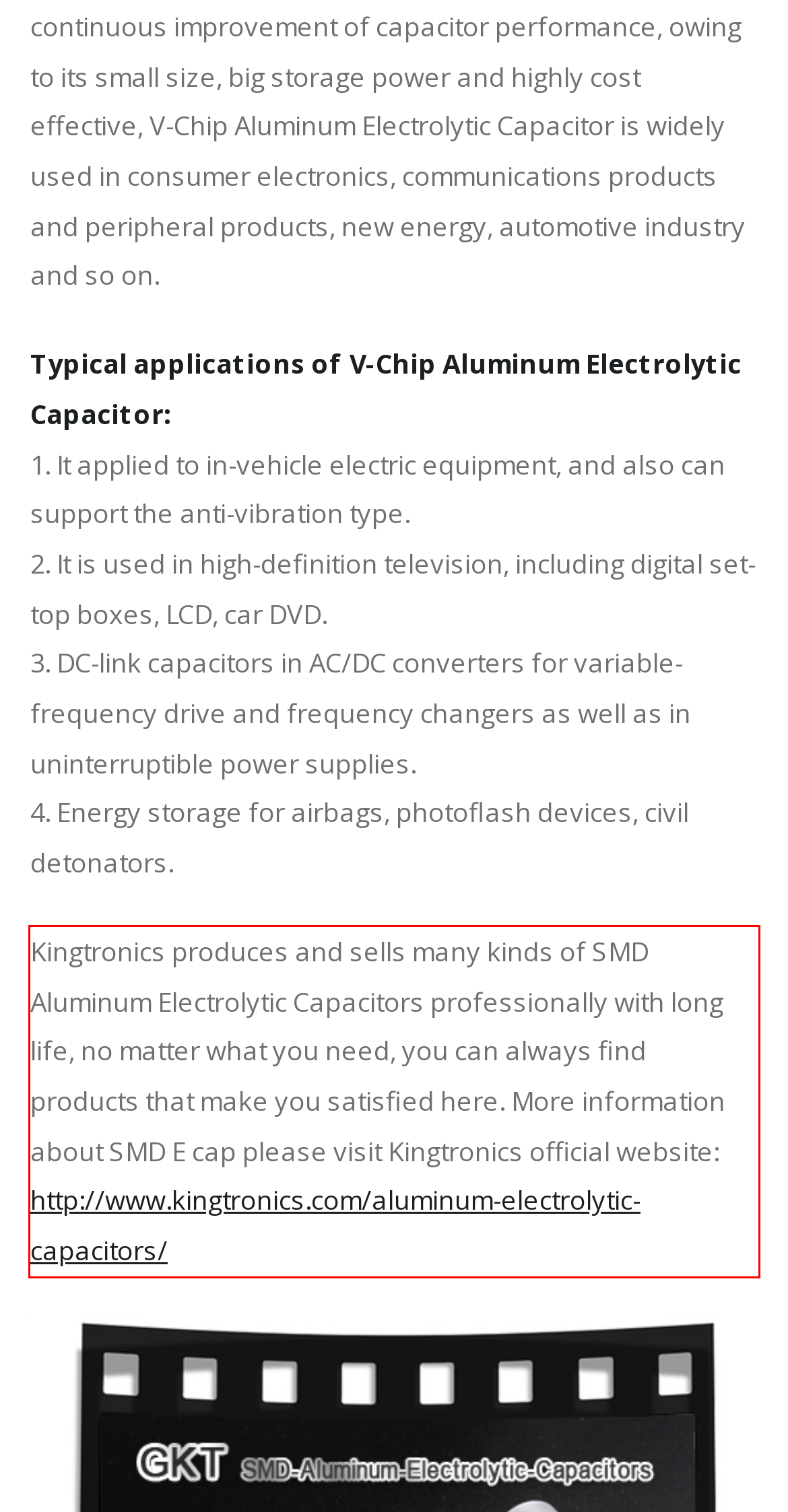Identify the text within the red bounding box on the webpage screenshot and generate the extracted text content.

Kingtronics produces and sells many kinds of SMD Aluminum Electrolytic Capacitors professionally with long life, no matter what you need, you can always find products that make you satisfied here. More information about SMD E cap please visit Kingtronics official website: http://www.kingtronics.com/aluminum-electrolytic-capacitors/